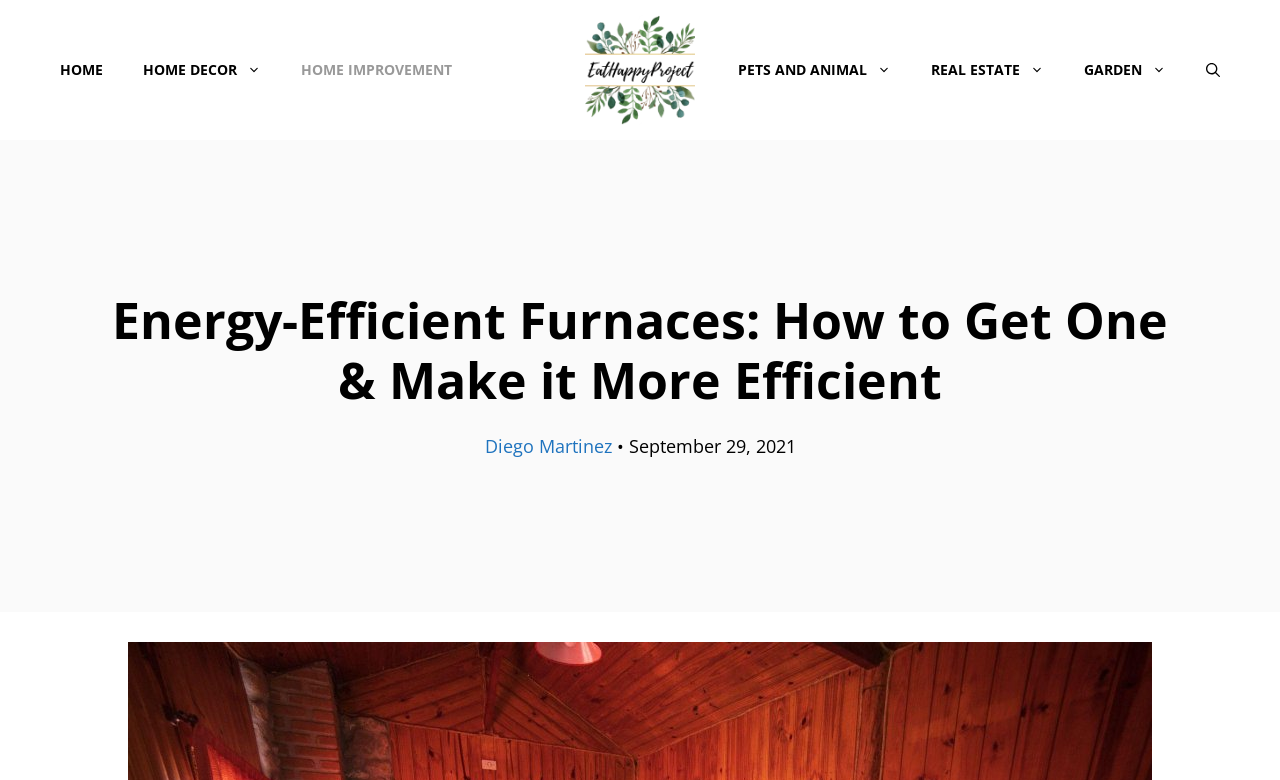Can you find the bounding box coordinates for the element that needs to be clicked to execute this instruction: "read the article by Diego Martinez"? The coordinates should be given as four float numbers between 0 and 1, i.e., [left, top, right, bottom].

[0.379, 0.556, 0.478, 0.587]